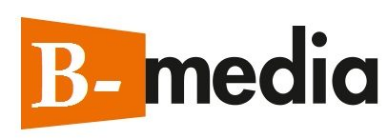Offer a detailed account of the various components present in the image.

The image showcases the logo of B-media, featuring a distinct orange rectangular element with a pointed edge on the left, seamlessly blending into bold black lettering that spells out "media." This design not only highlights the brand identity but also conveys a modern and professional tone, aligning with the content of the associated blog, which focuses on educational and developmental insights, including the importance of introducing mathematical activities to young children. The logo serves as a visual anchor for visitors, guiding them to explore the blog further.